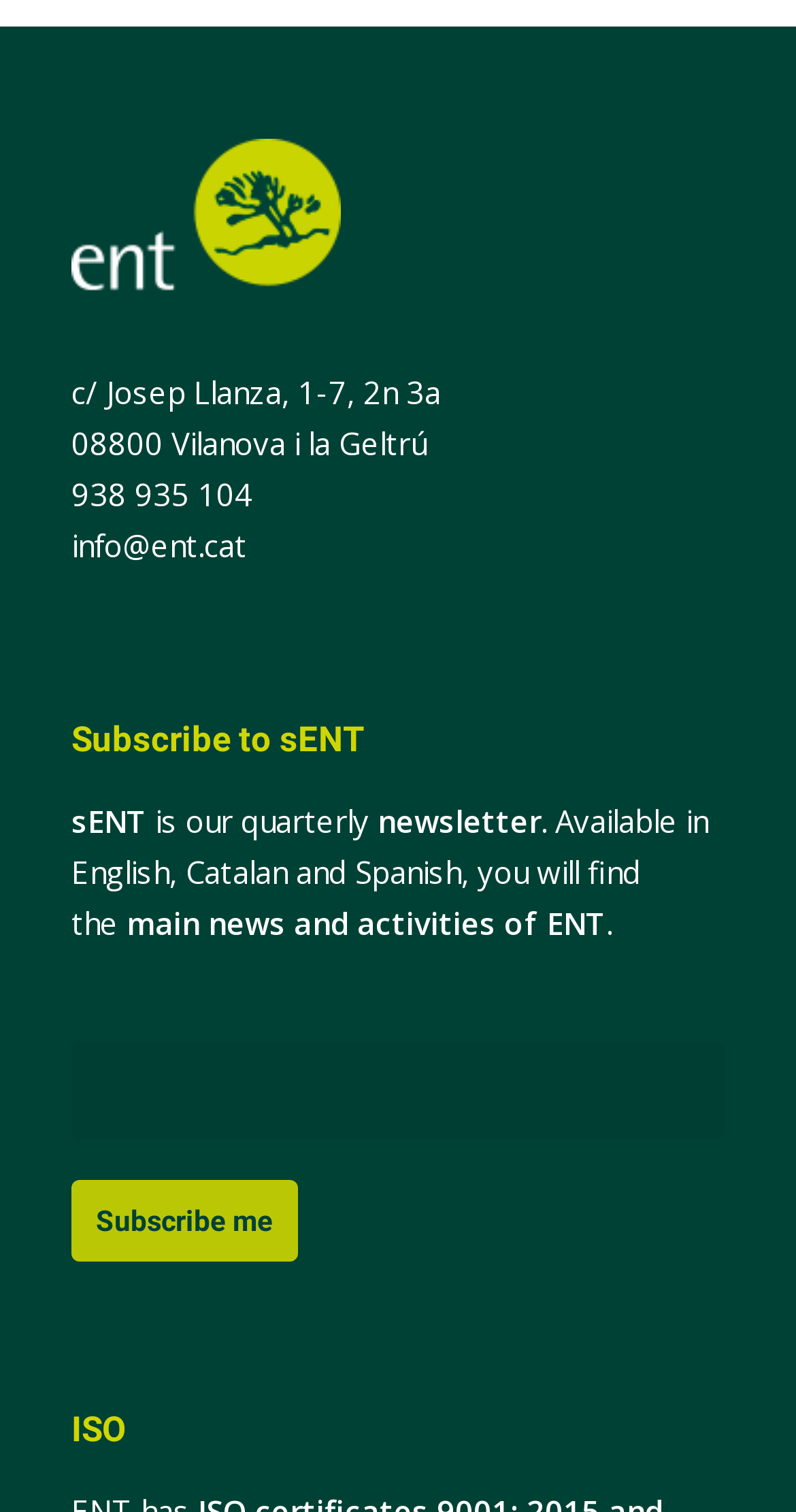Predict the bounding box of the UI element based on this description: "info@ent.cat".

[0.09, 0.346, 0.31, 0.373]